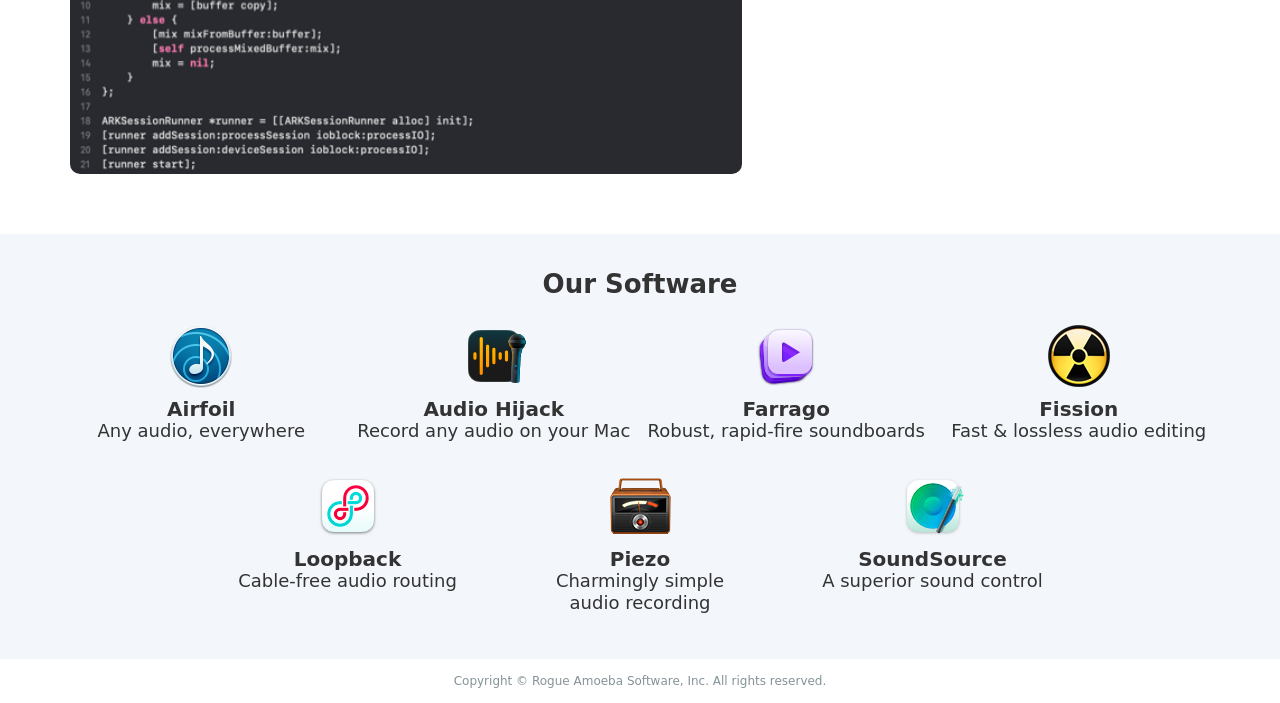For the element described, predict the bounding box coordinates as (top-left x, top-left y, bottom-right x, bottom-right y). All values should be between 0 and 1. Element description: Farrago Robust, rapid-fire soundboards

[0.5, 0.439, 0.729, 0.653]